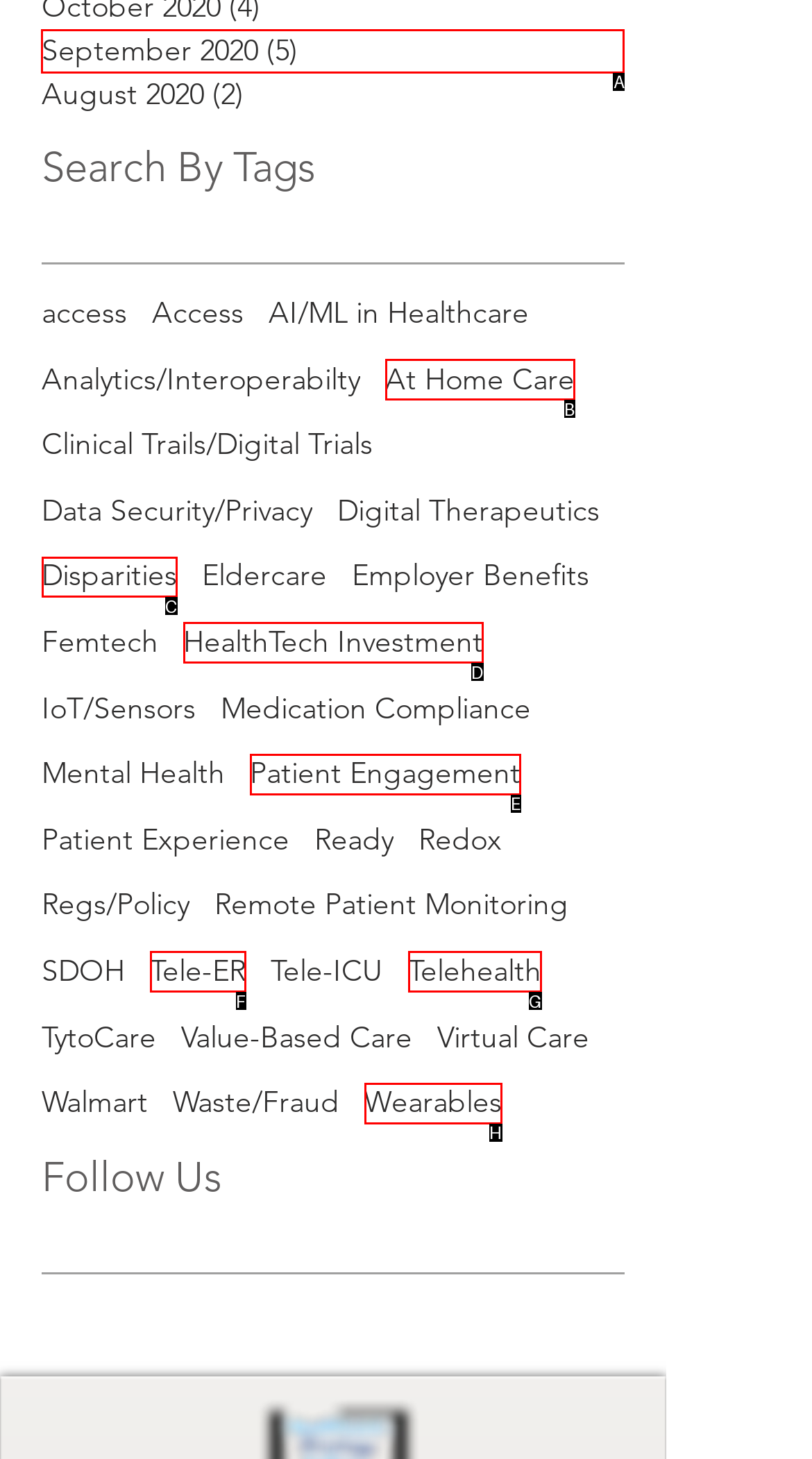Identify the correct lettered option to click in order to perform this task: View posts from September 2020. Respond with the letter.

A